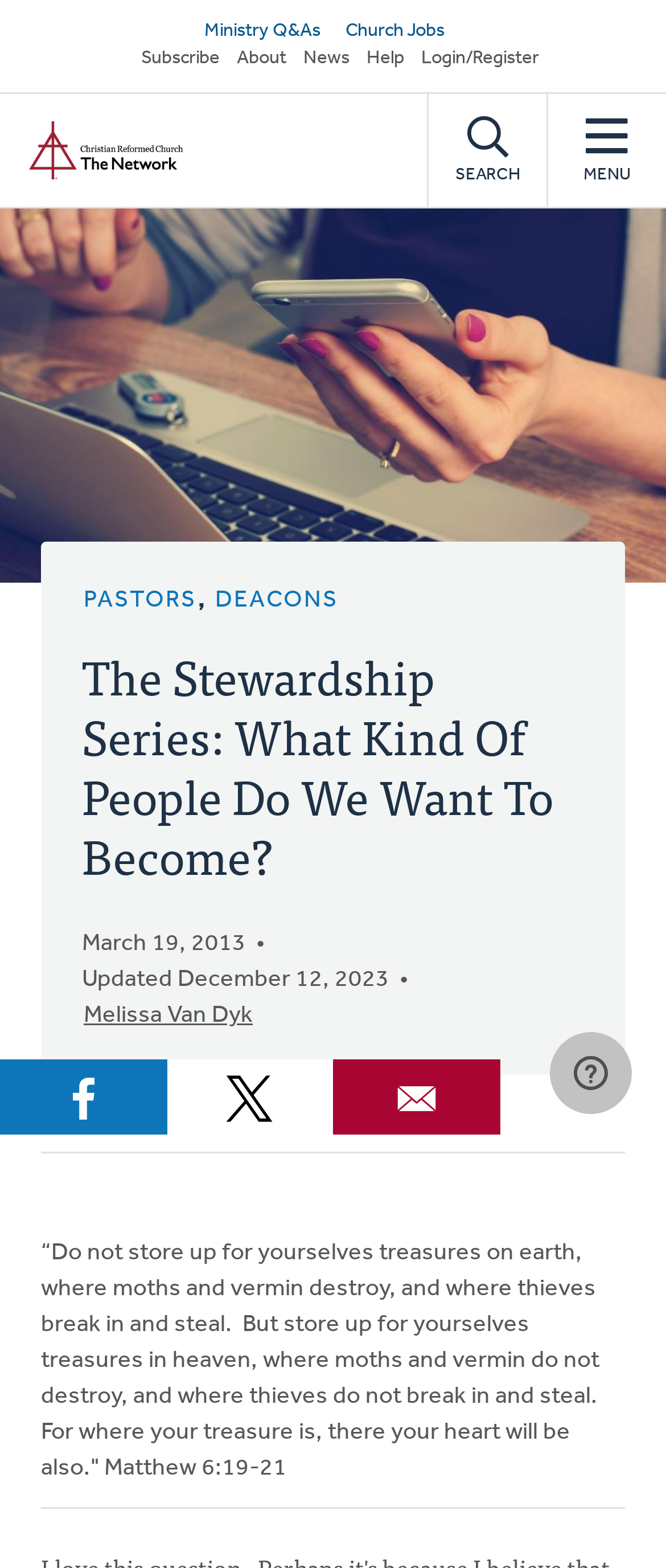Answer this question using a single word or a brief phrase:
What is the purpose of the button with the text 'MENU'?

To open a menu